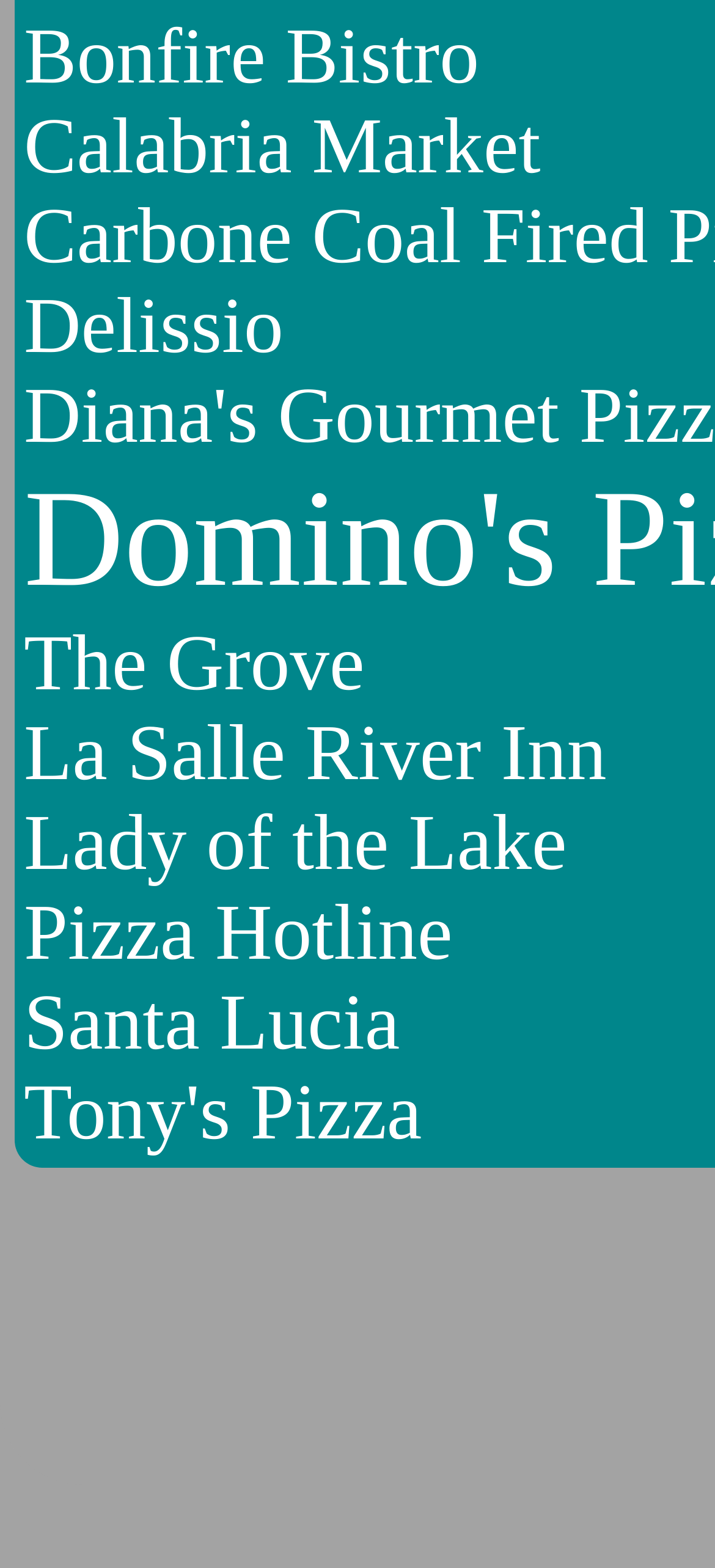Locate the bounding box coordinates of the element you need to click to accomplish the task described by this instruction: "explore The Grove".

[0.033, 0.396, 0.51, 0.451]